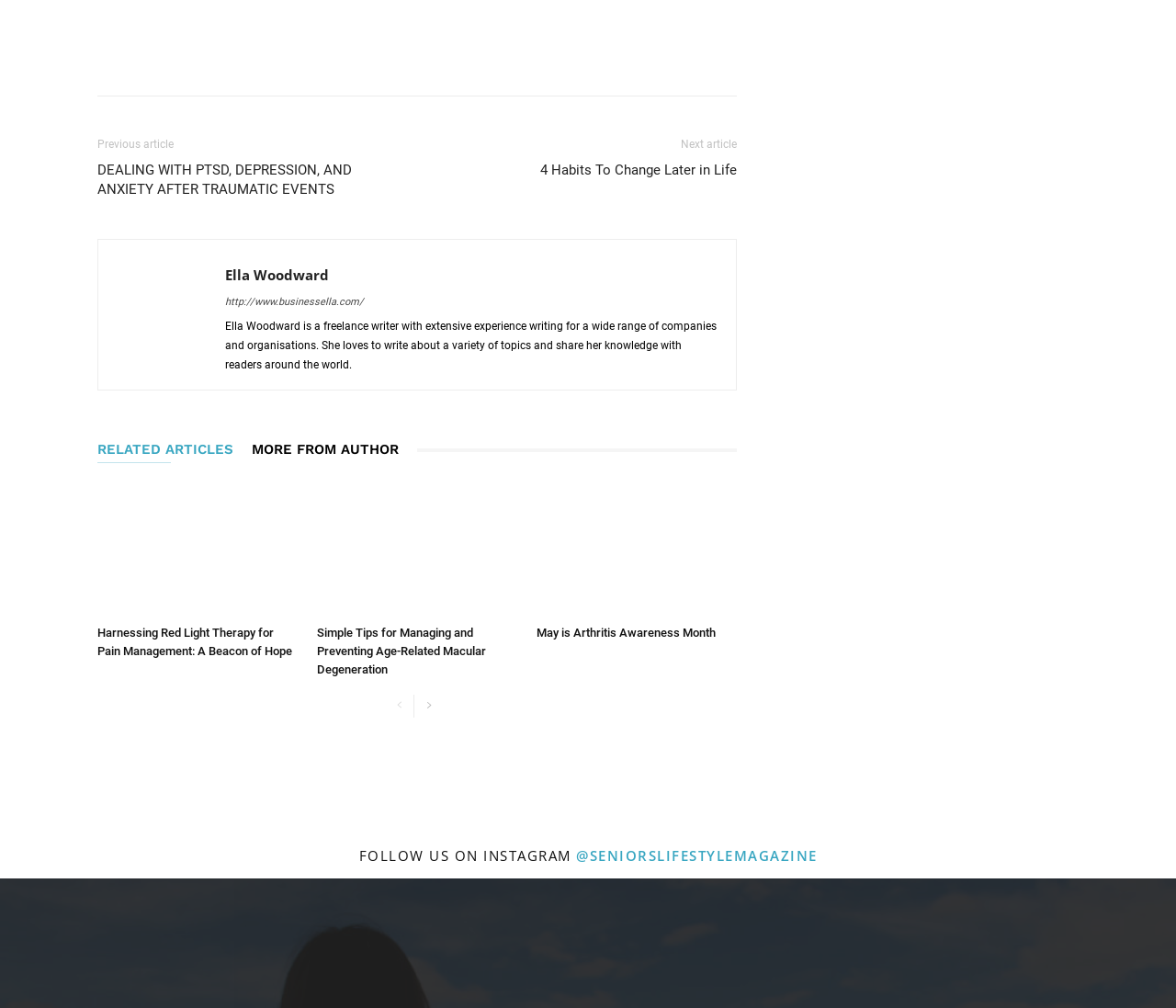Refer to the image and provide an in-depth answer to the question:
How many images are there in the 'RELATED ARTICLES' section?

There are three images in the 'RELATED ARTICLES' section, which can be seen from the image elements with OCR text 'red light therapy', 'Macular Degeneration', and 'bigstockArthritisscaled'.